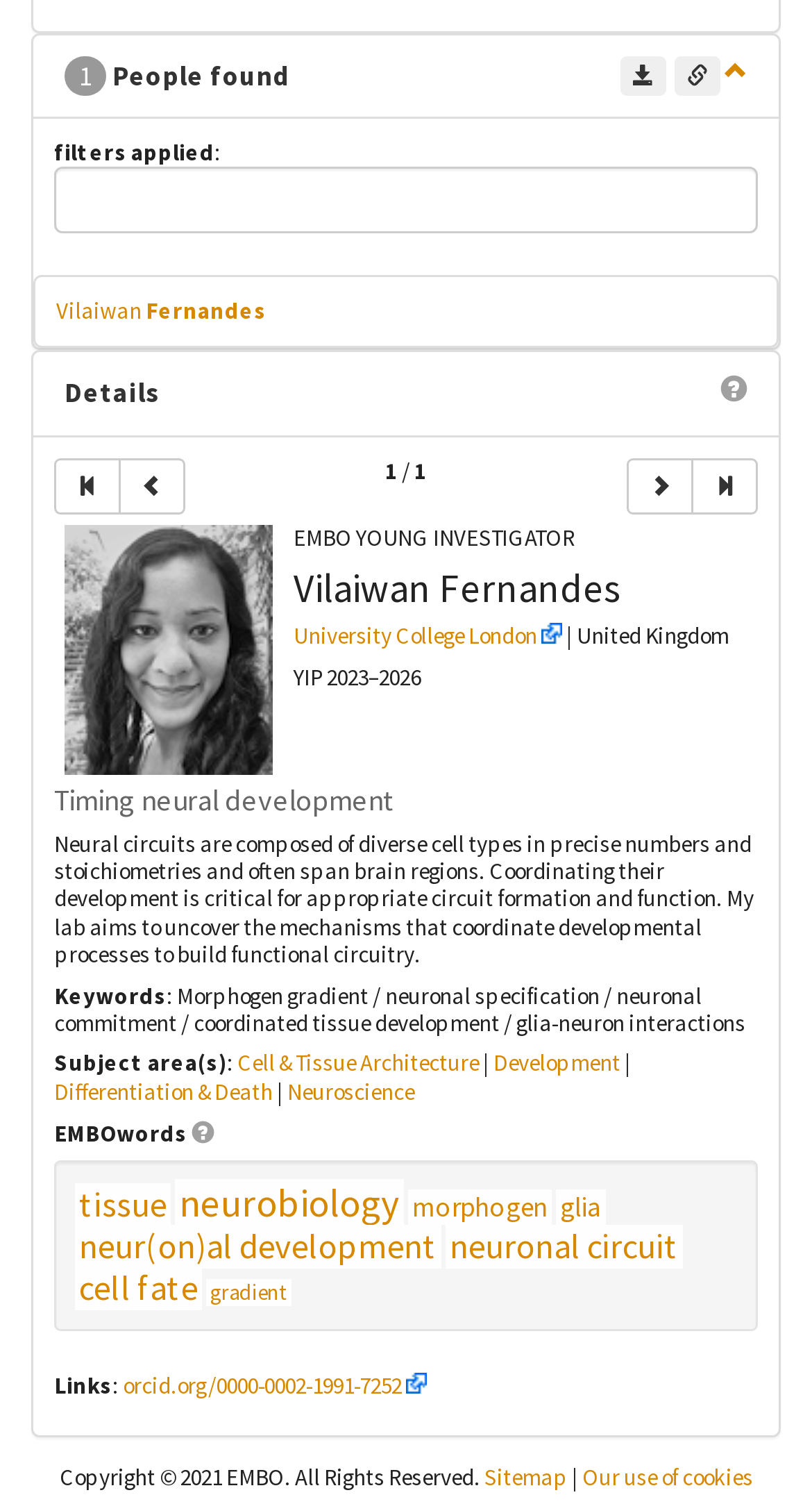Locate the bounding box coordinates of the region to be clicked to comply with the following instruction: "Visit Vilaiwan Fernandes' profile". The coordinates must be four float numbers between 0 and 1, in the form [left, top, right, bottom].

[0.069, 0.196, 0.328, 0.216]